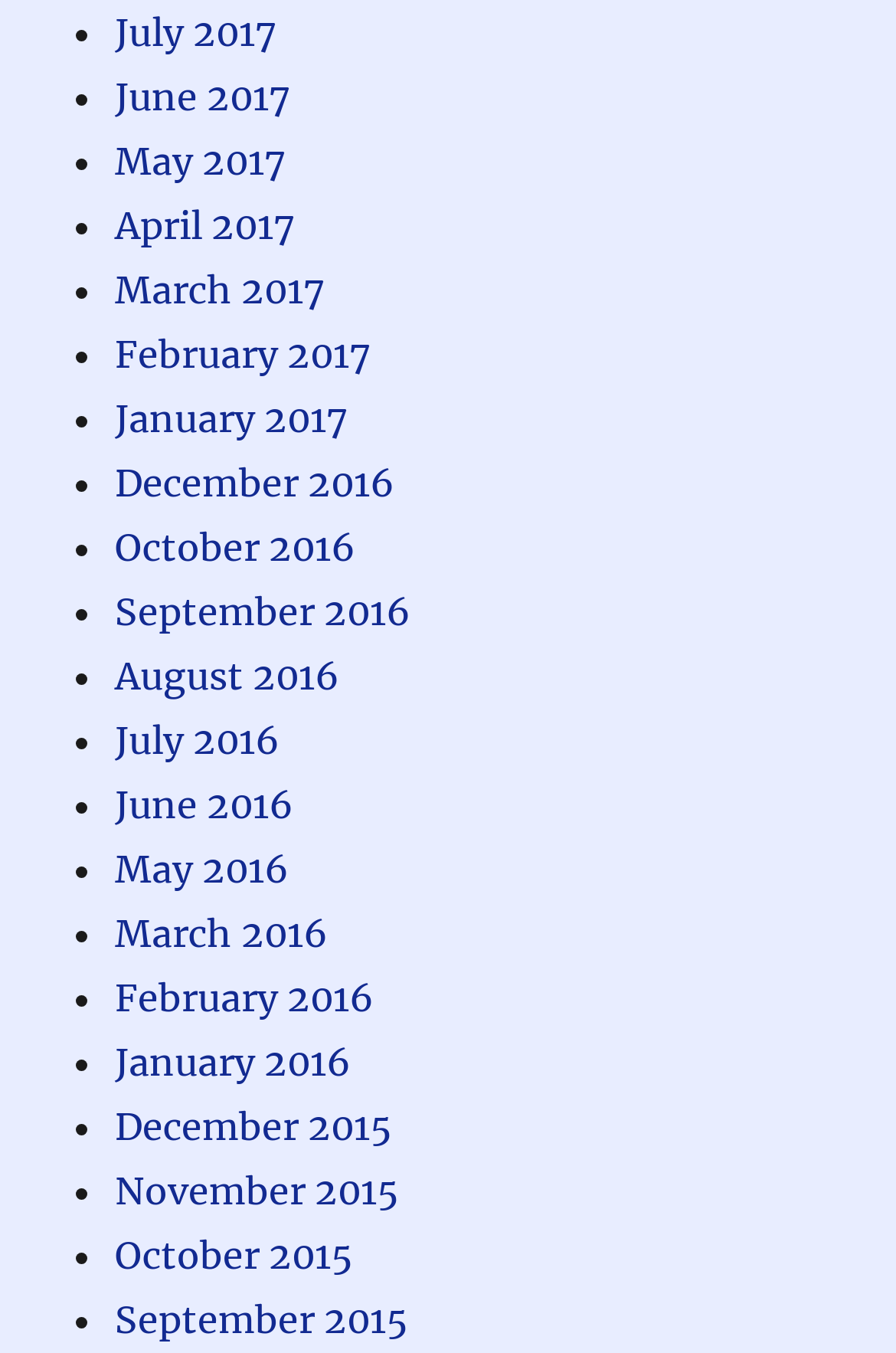What is the earliest month listed?
Look at the image and respond with a one-word or short-phrase answer.

December 2015